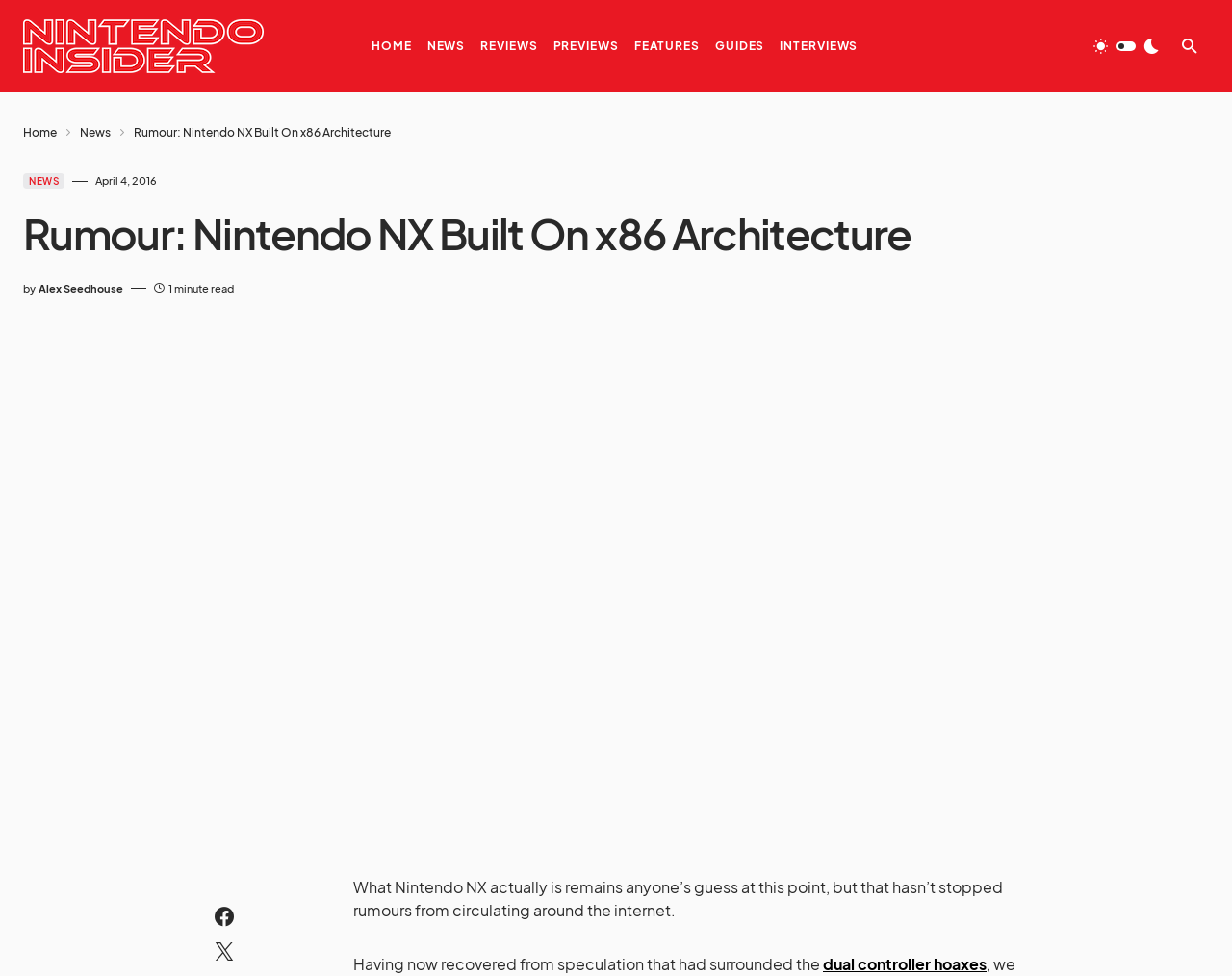Identify the text that serves as the heading for the webpage and generate it.

Rumour: Nintendo NX Built On x86 Architecture